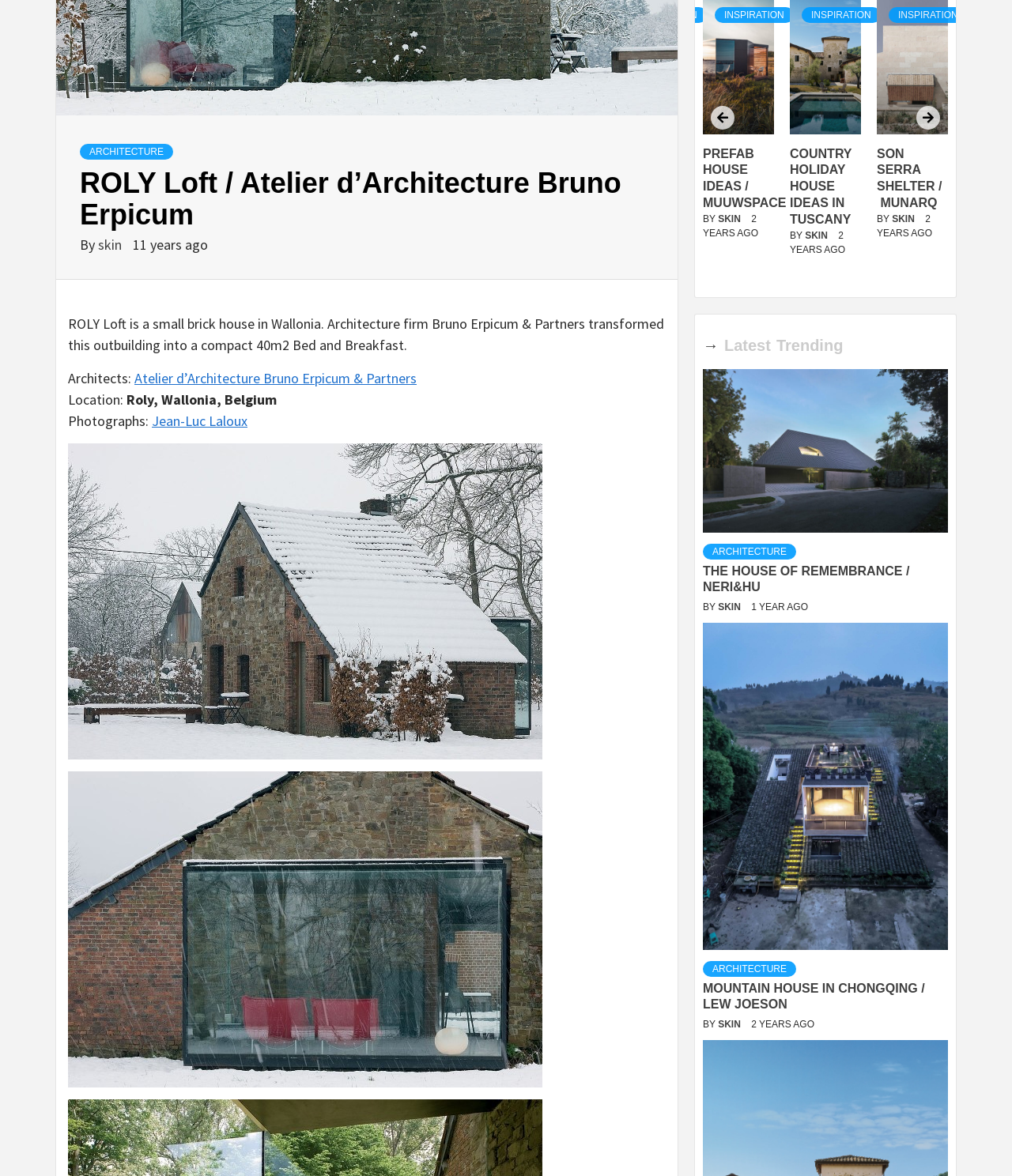Give the bounding box coordinates for the element described as: "Prefab house ideas / Muuwspace".

[0.78, 0.125, 0.863, 0.178]